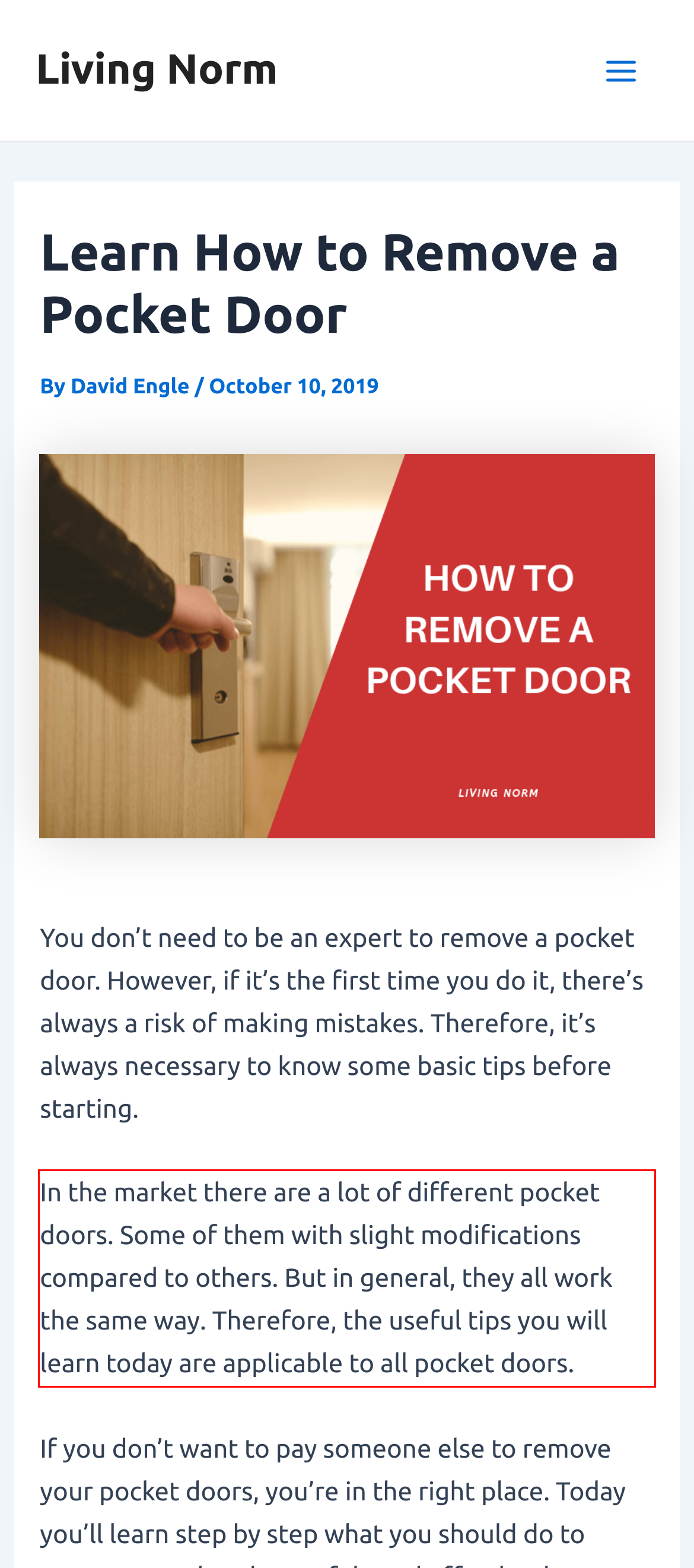You are presented with a webpage screenshot featuring a red bounding box. Perform OCR on the text inside the red bounding box and extract the content.

In the market there are a lot of different pocket doors. Some of them with slight modifications compared to others. But in general, they all work the same way. Therefore, the useful tips you will learn today are applicable to all pocket doors.